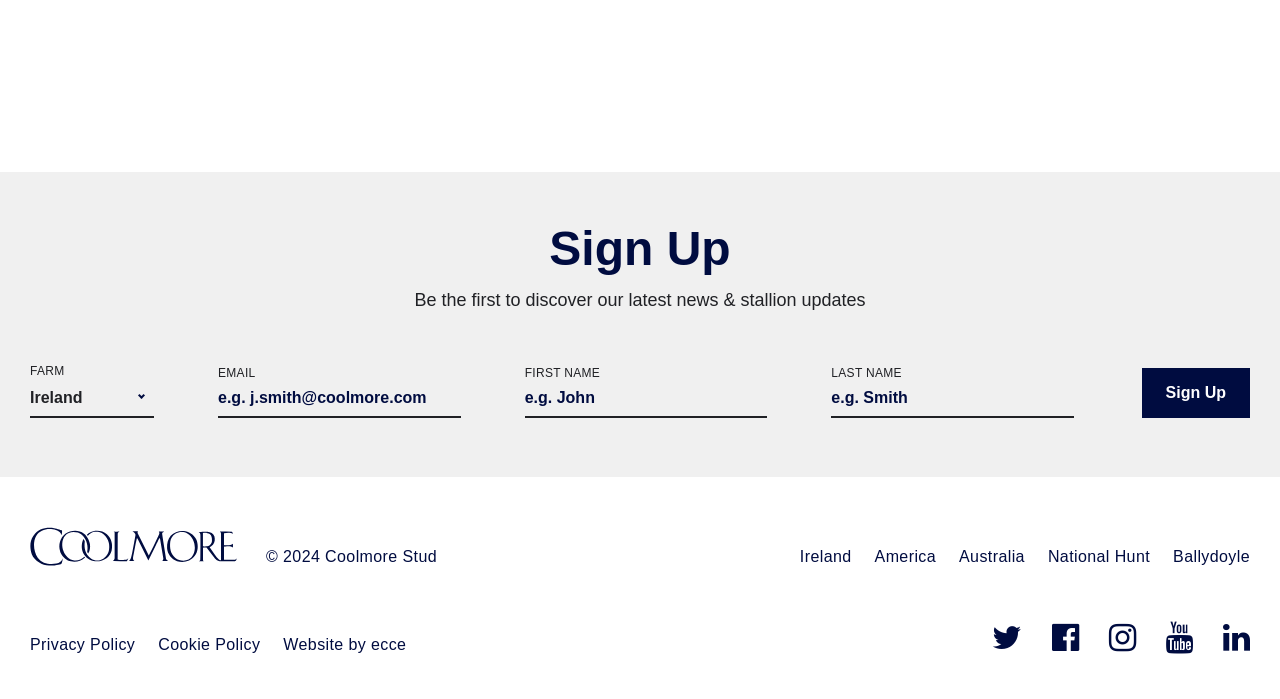Indicate the bounding box coordinates of the element that must be clicked to execute the instruction: "View privacy policy". The coordinates should be given as four float numbers between 0 and 1, i.e., [left, top, right, bottom].

[0.023, 0.909, 0.106, 0.934]